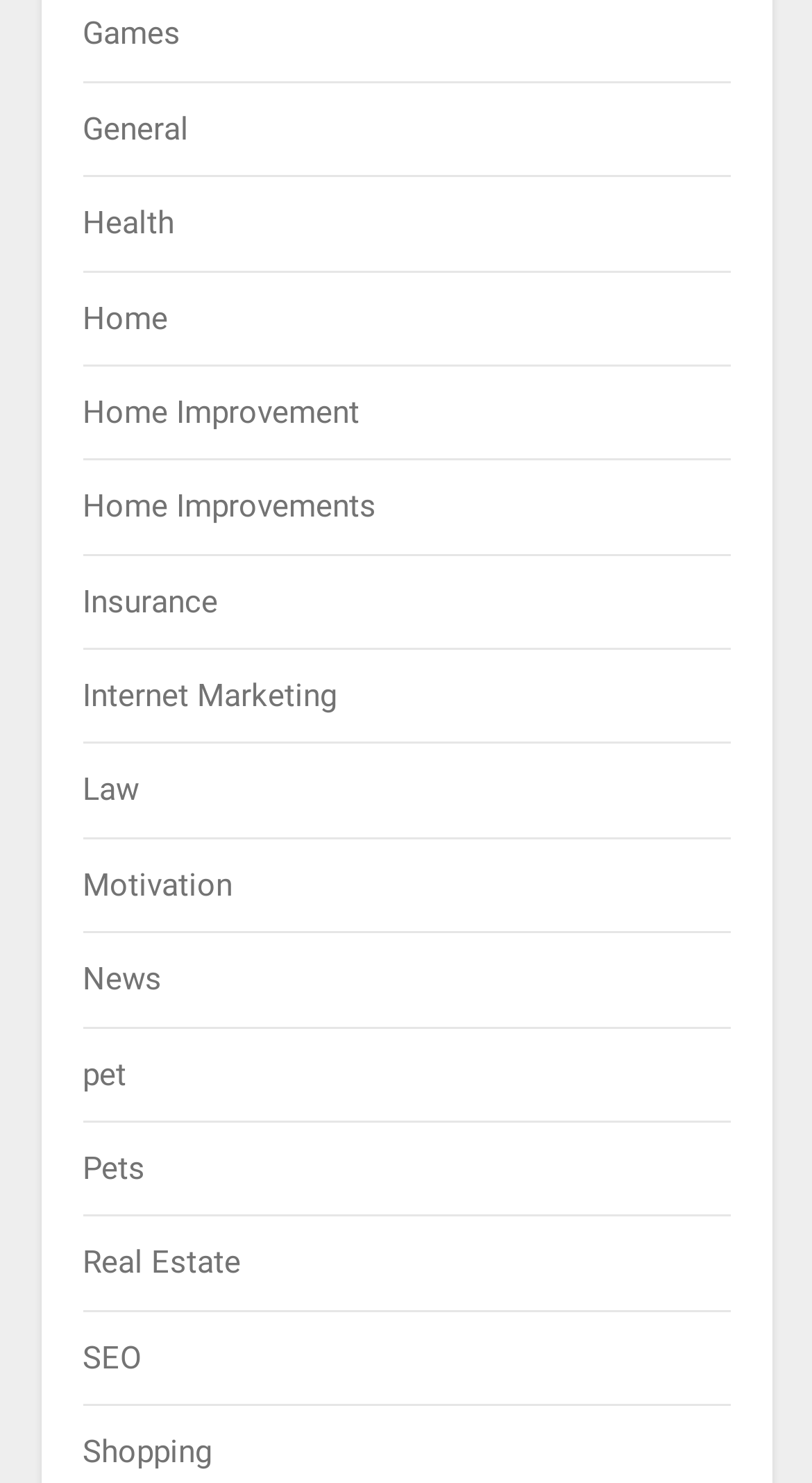Answer briefly with one word or phrase:
How many categories are listed?

17